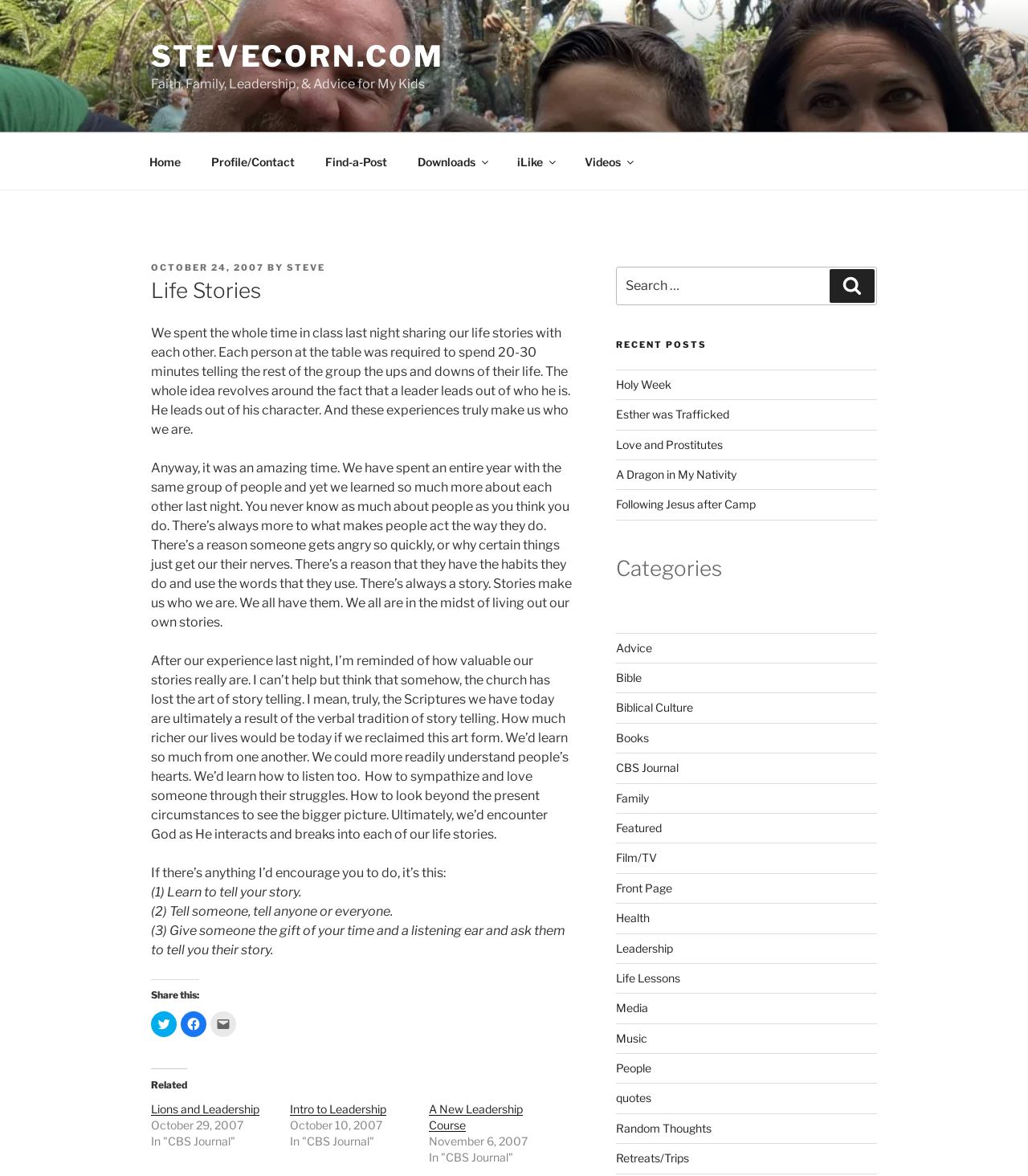Respond concisely with one word or phrase to the following query:
How many categories are listed on the webpage?

20